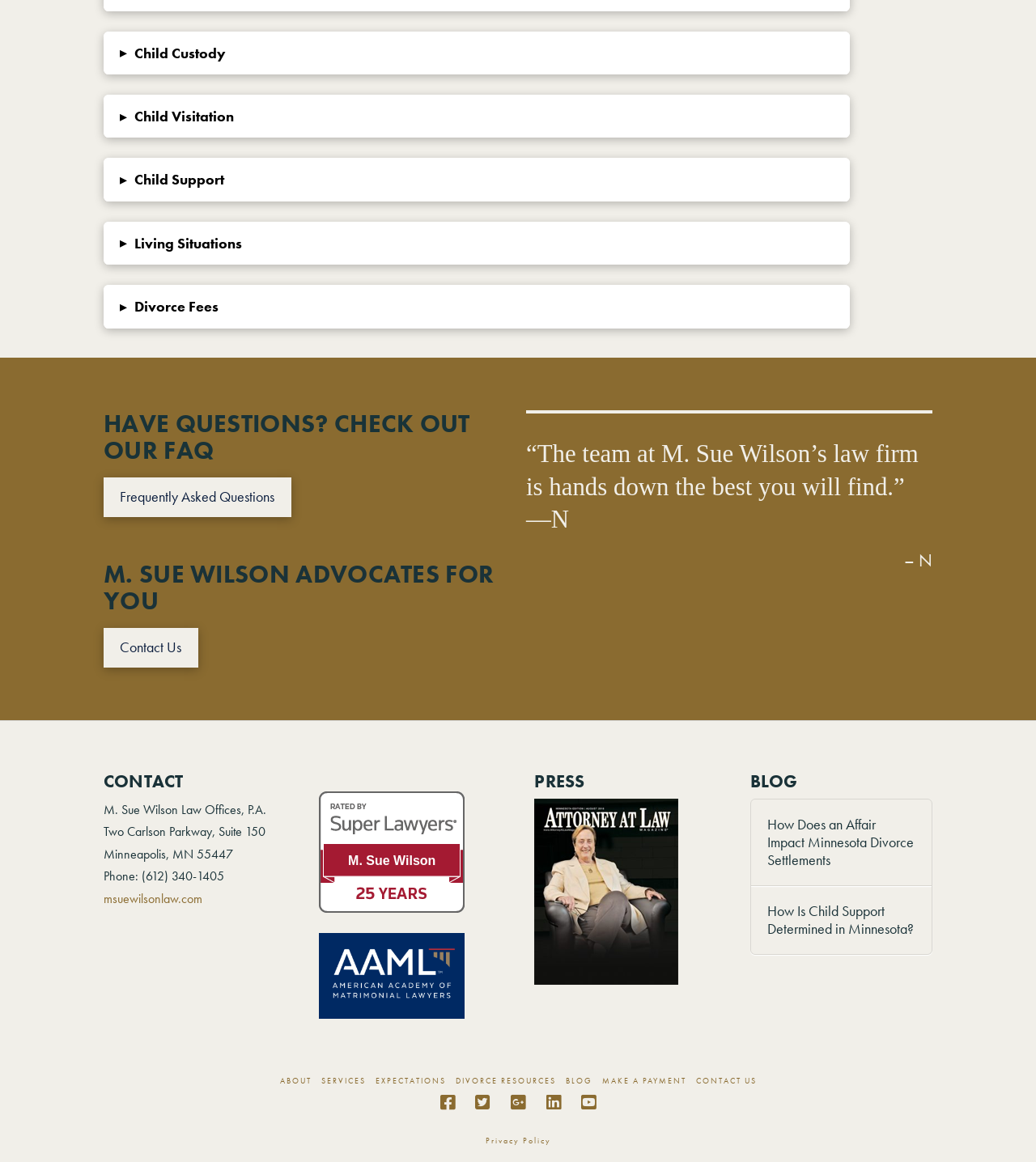Determine the coordinates of the bounding box that should be clicked to complete the instruction: "Click on xml schema editor software free download". The coordinates should be represented by four float numbers between 0 and 1: [left, top, right, bottom].

None